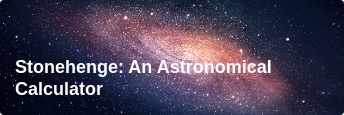What is the title of the bold text?
Refer to the screenshot and deliver a thorough answer to the question presented.

The bold text above the stellar scene reads 'Stonehenge: An Astronomical Calculator', which suggests a discussion of the ancient monument Stonehenge and its historical significance in astronomical observations and calculations.